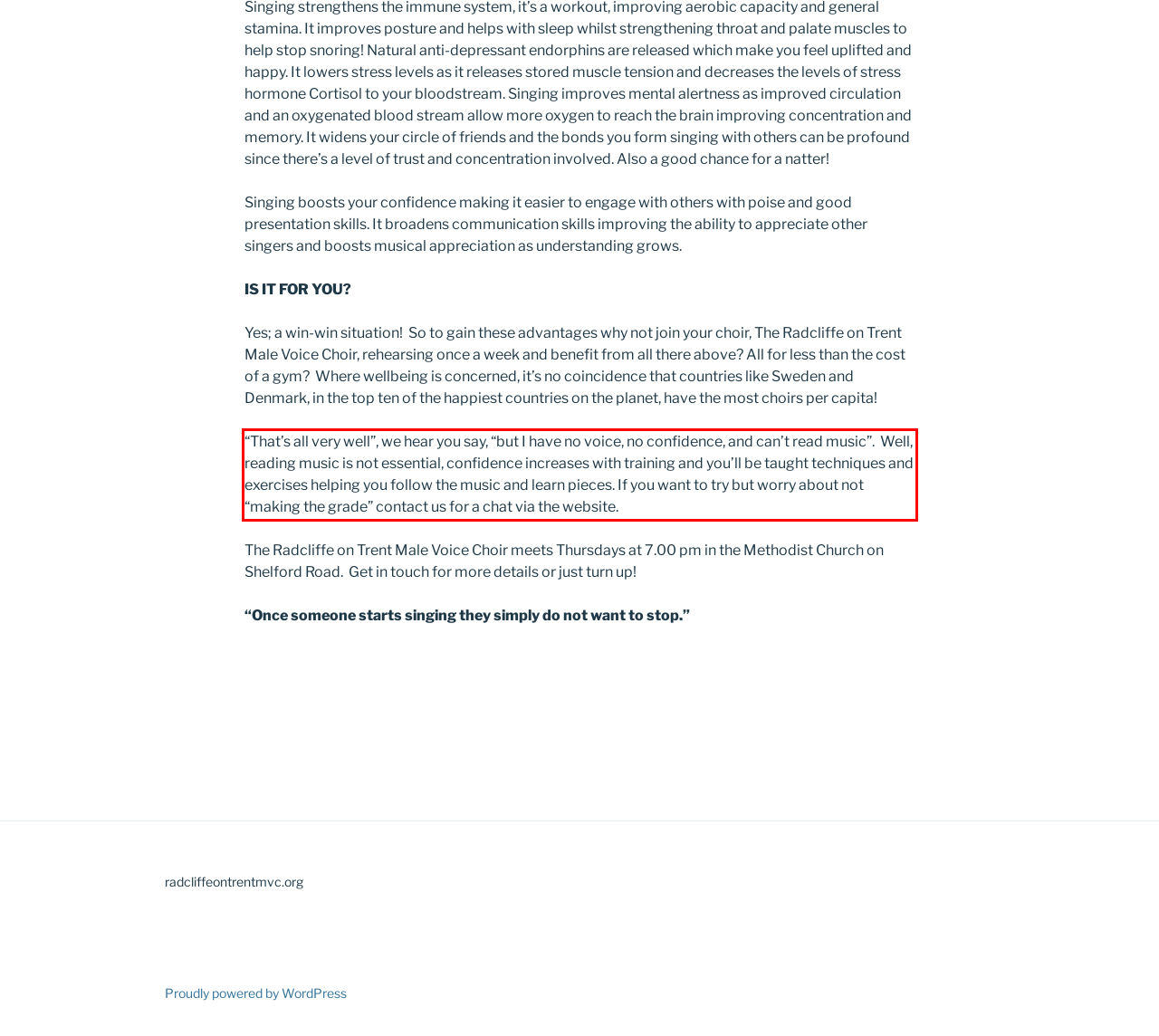You are provided with a screenshot of a webpage containing a red bounding box. Please extract the text enclosed by this red bounding box.

“That’s all very well”, we hear you say, “but I have no voice, no confidence, and can’t read music”. Well, reading music is not essential, confidence increases with training and you’ll be taught techniques and exercises helping you follow the music and learn pieces. If you want to try but worry about not “making the grade” contact us for a chat via the website.